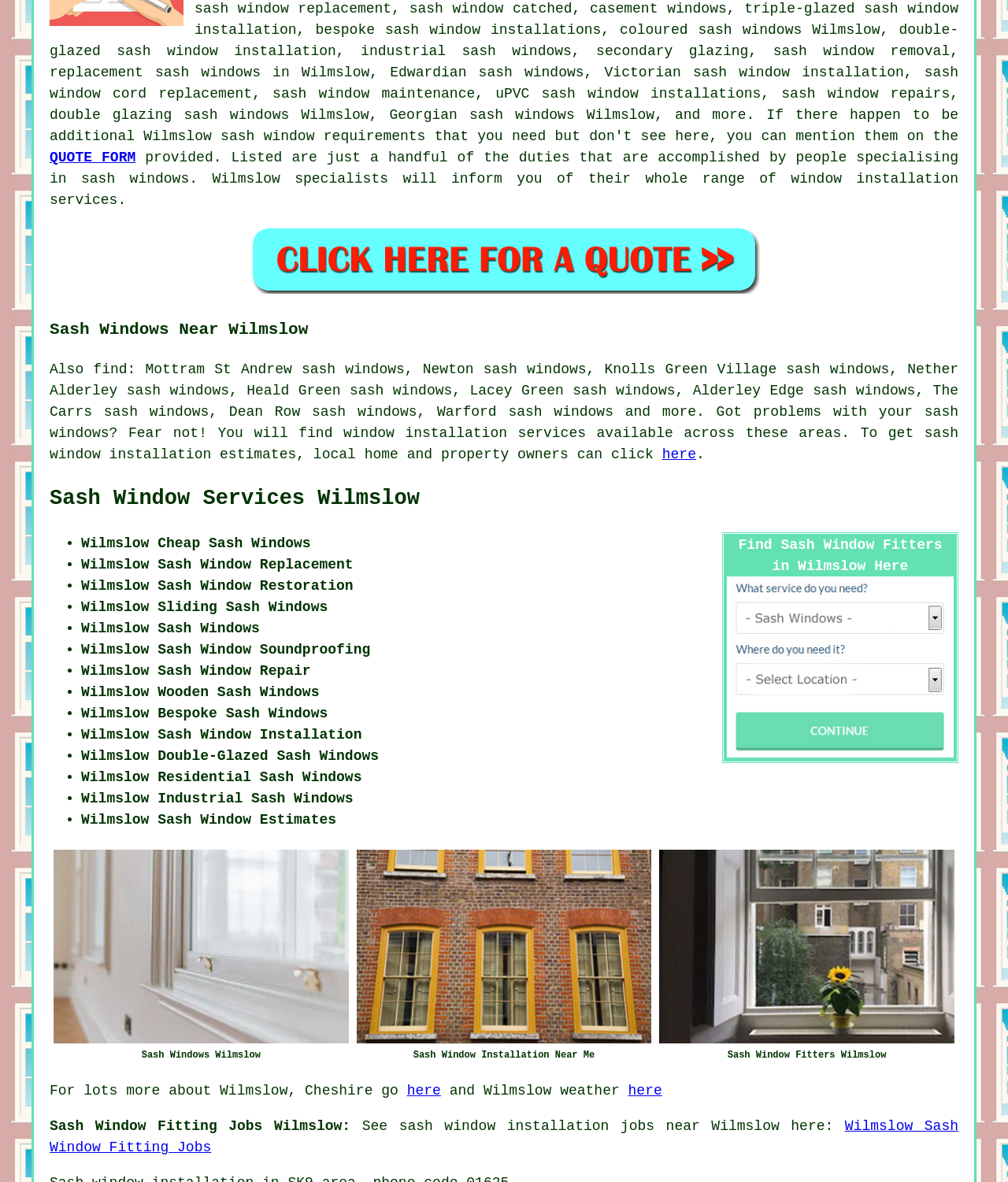Please locate the clickable area by providing the bounding box coordinates to follow this instruction: "learn about sash window services in Wilmslow".

[0.049, 0.408, 0.951, 0.435]